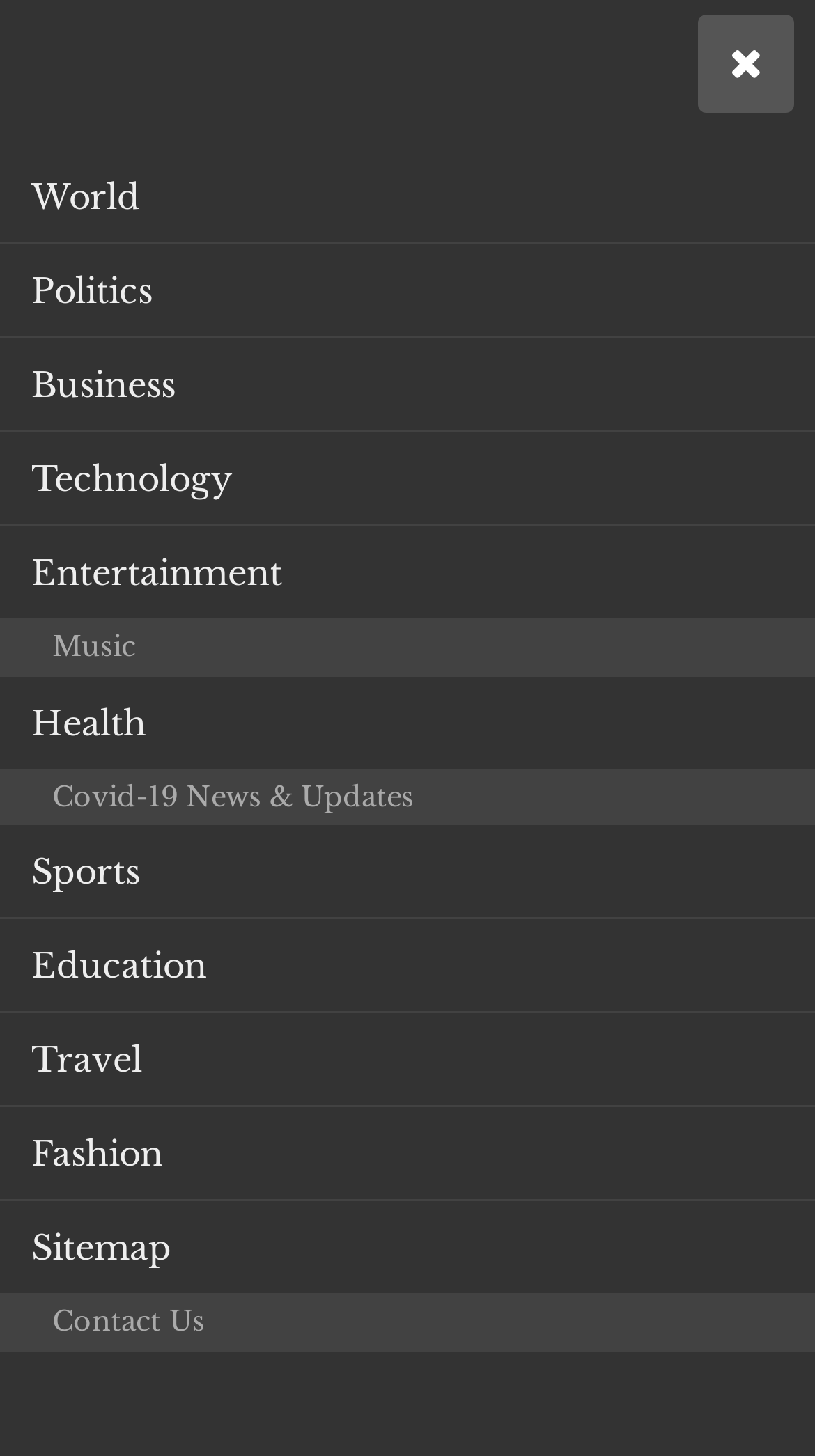Find the bounding box of the element with the following description: "alt="Suncoast Advisors Group Logo"". The coordinates must be four float numbers between 0 and 1, formatted as [left, top, right, bottom].

None